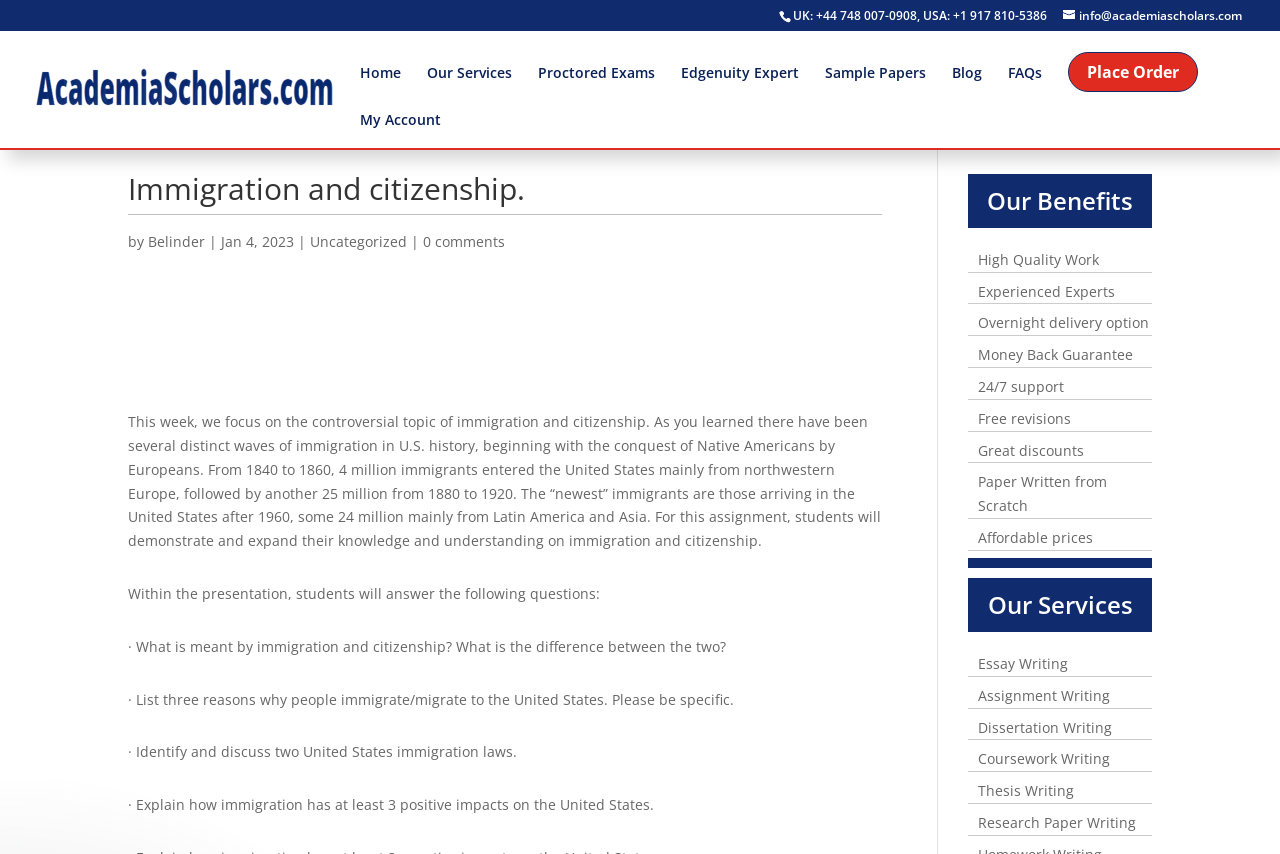How many links are there in the navigation menu?
Give a detailed explanation using the information visible in the image.

I counted the number of links in the navigation menu by looking at the elements with the type 'link' and the bounding box coordinates that indicate they are located at the top of the webpage. I found 9 links: 'Home', 'Our Services', 'Proctored Exams', 'Edgenuity Expert', 'Sample Papers', 'Blog', 'FAQs', 'Place Order', and 'My Account'.